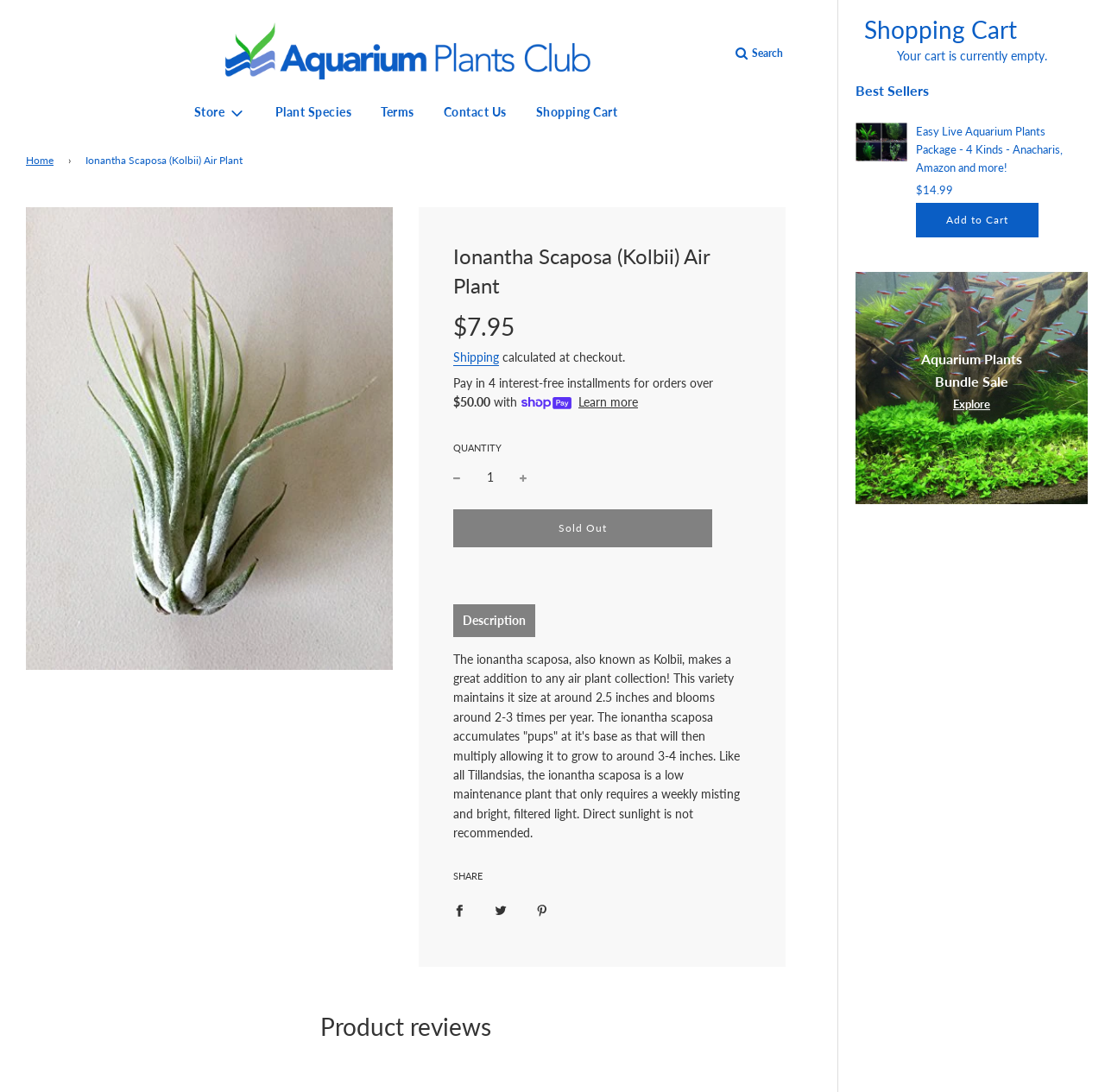Please determine the bounding box coordinates of the clickable area required to carry out the following instruction: "Share on Facebook". The coordinates must be four float numbers between 0 and 1, represented as [left, top, right, bottom].

[0.398, 0.812, 0.433, 0.854]